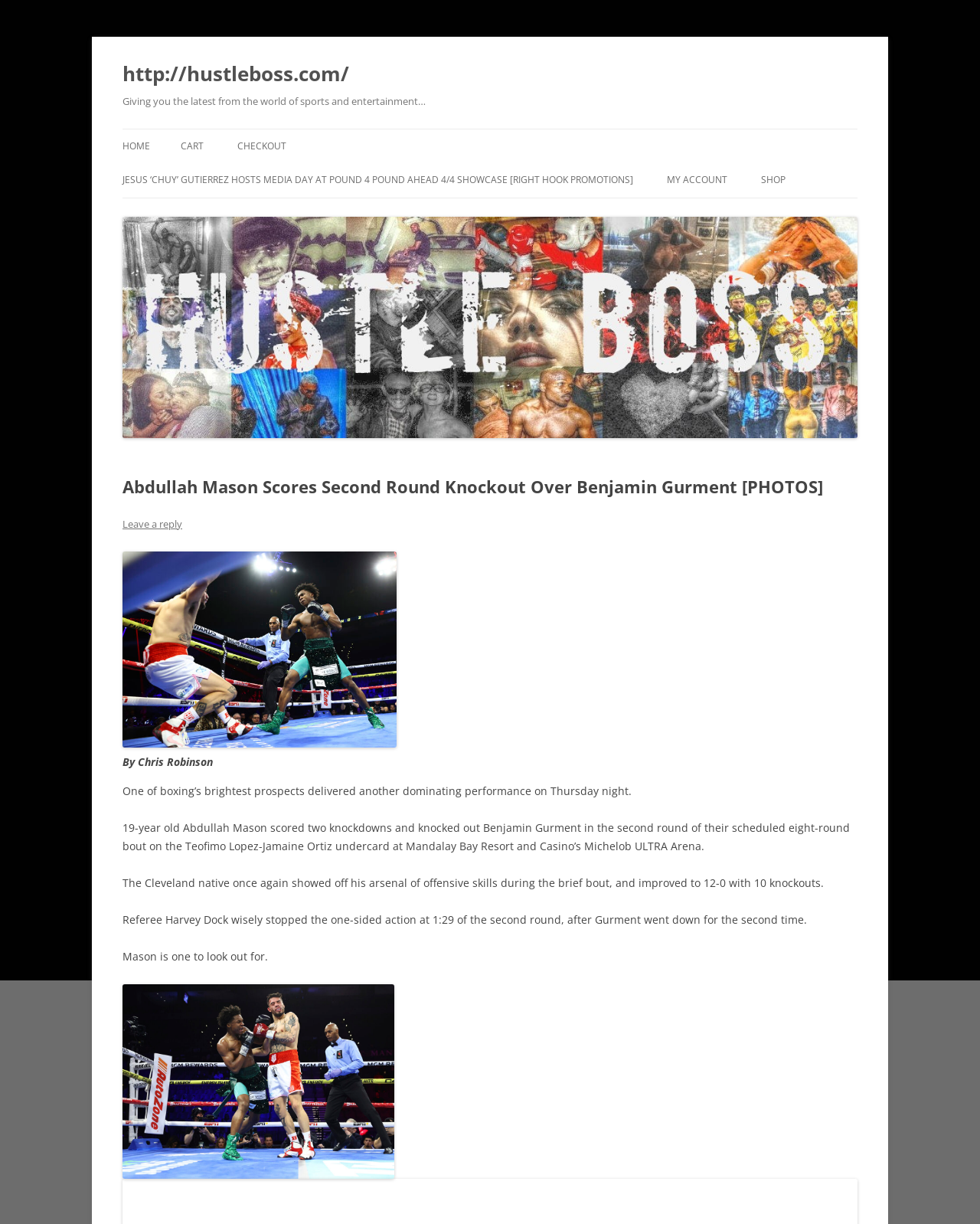Determine the bounding box coordinates of the region that needs to be clicked to achieve the task: "View the photos of Abdullah Mason's fight".

[0.125, 0.597, 0.405, 0.609]